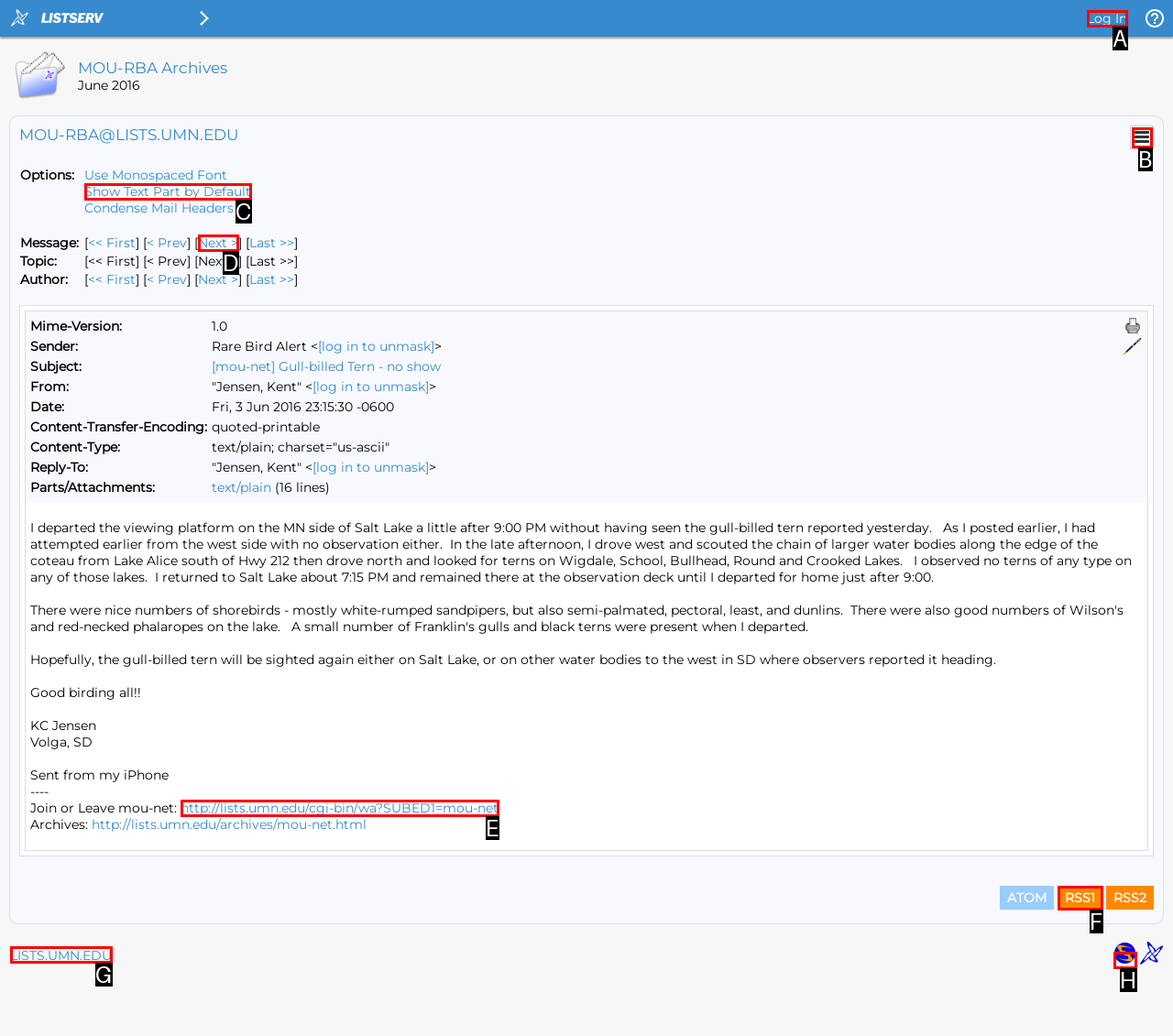Tell me which one HTML element I should click to complete this task: Click Log In Answer with the option's letter from the given choices directly.

A